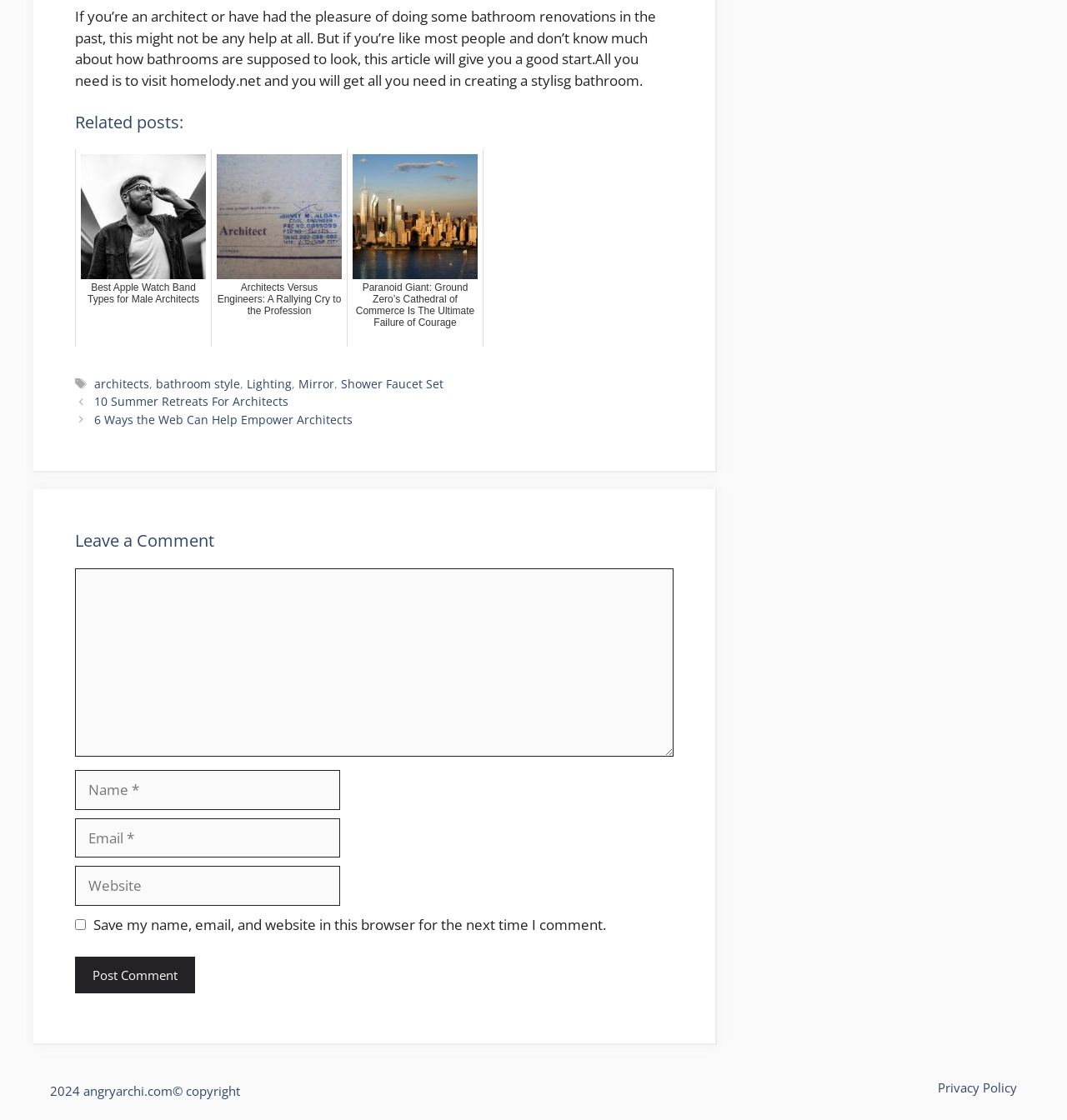Identify the bounding box coordinates for the element that needs to be clicked to fulfill this instruction: "Click on the 'Privacy Policy' link". Provide the coordinates in the format of four float numbers between 0 and 1: [left, top, right, bottom].

[0.879, 0.964, 0.953, 0.979]